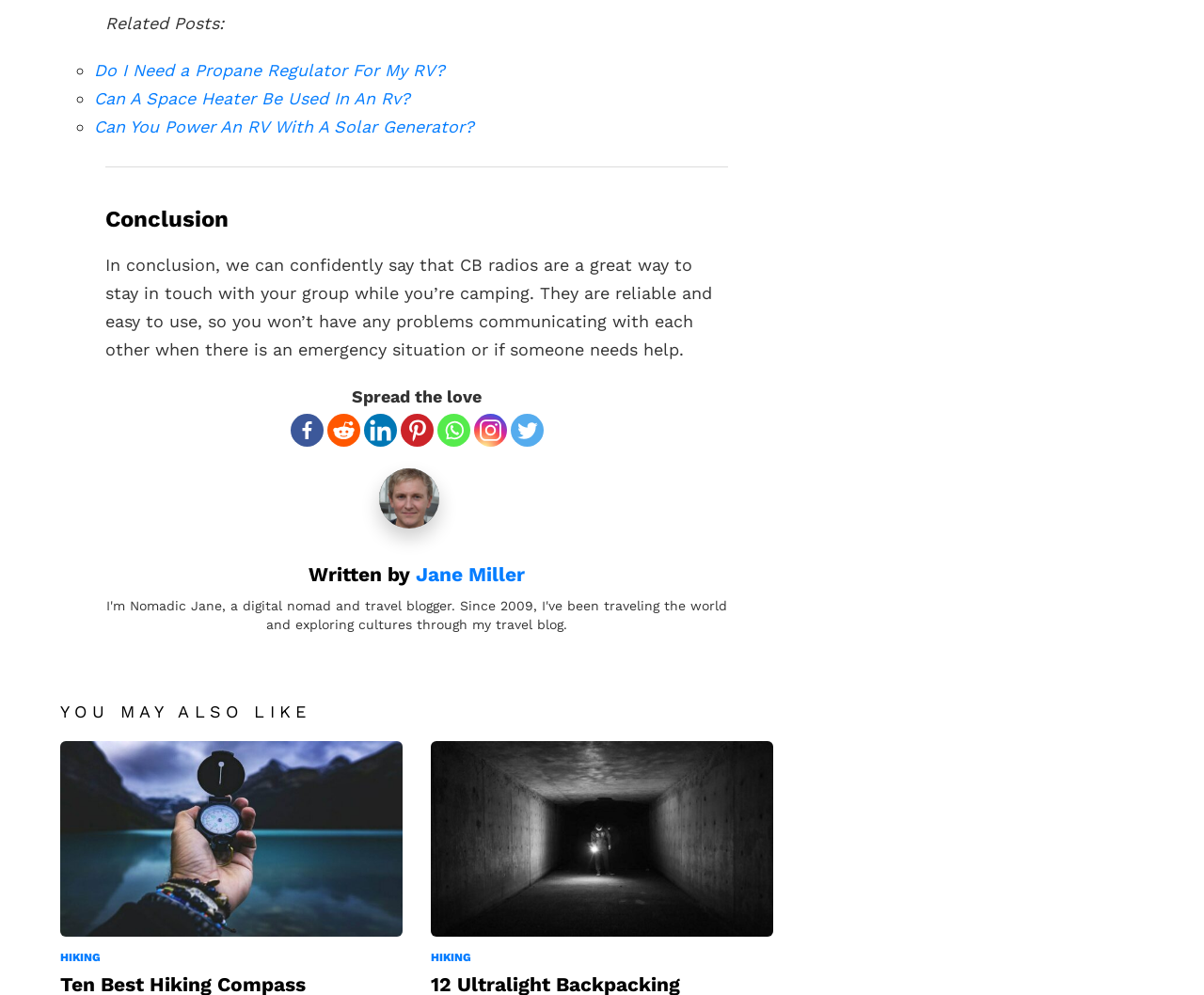Based on the description "aria-label="Twitter" title="Twitter"", find the bounding box of the specified UI element.

[0.424, 0.416, 0.451, 0.449]